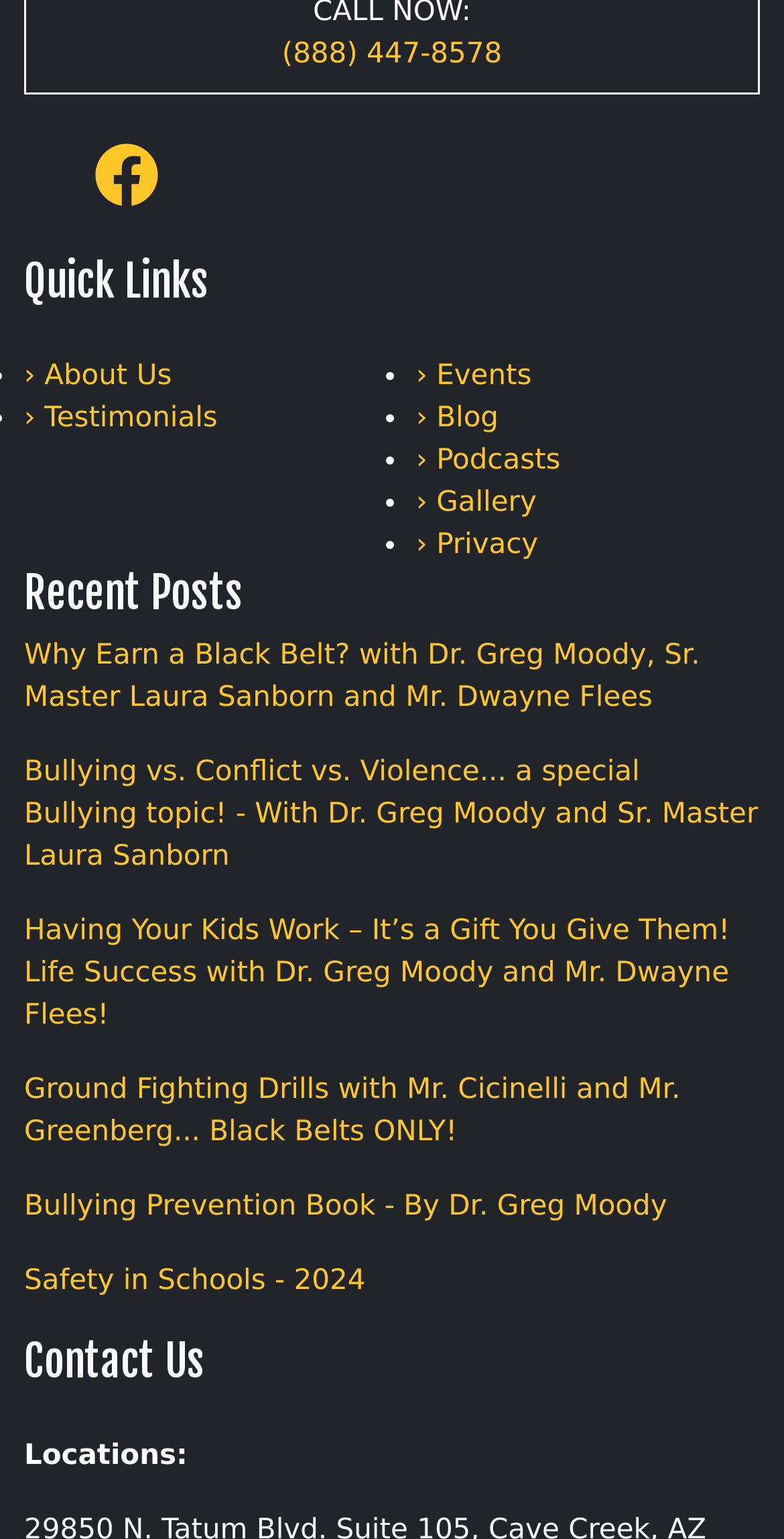Show the bounding box coordinates for the element that needs to be clicked to execute the following instruction: "Select Category". Provide the coordinates in the form of four float numbers between 0 and 1, i.e., [left, top, right, bottom].

None